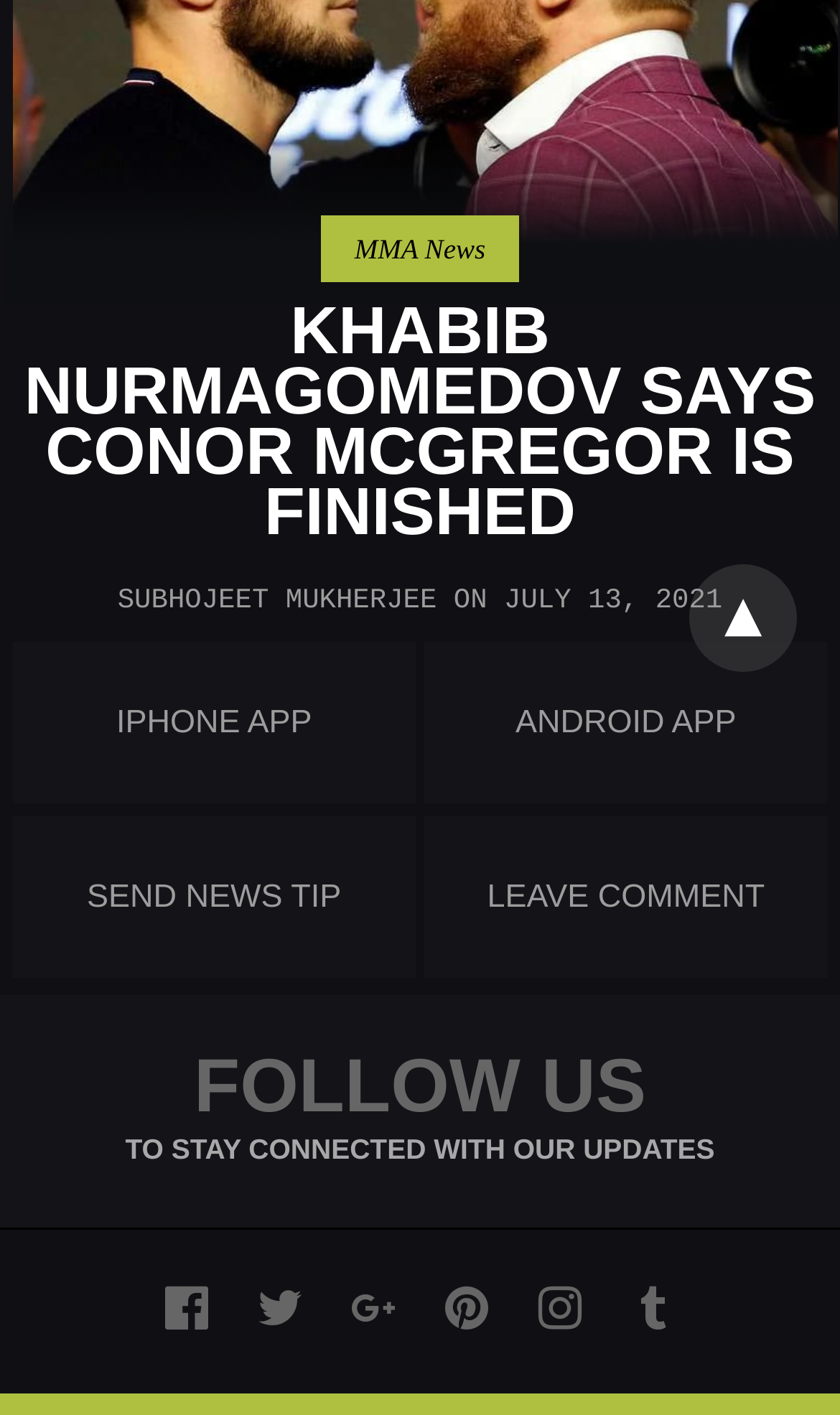Locate the UI element described as follows: "Leave Comment". Return the bounding box coordinates as four float numbers between 0 and 1 in the order [left, top, right, bottom].

[0.58, 0.622, 0.91, 0.647]